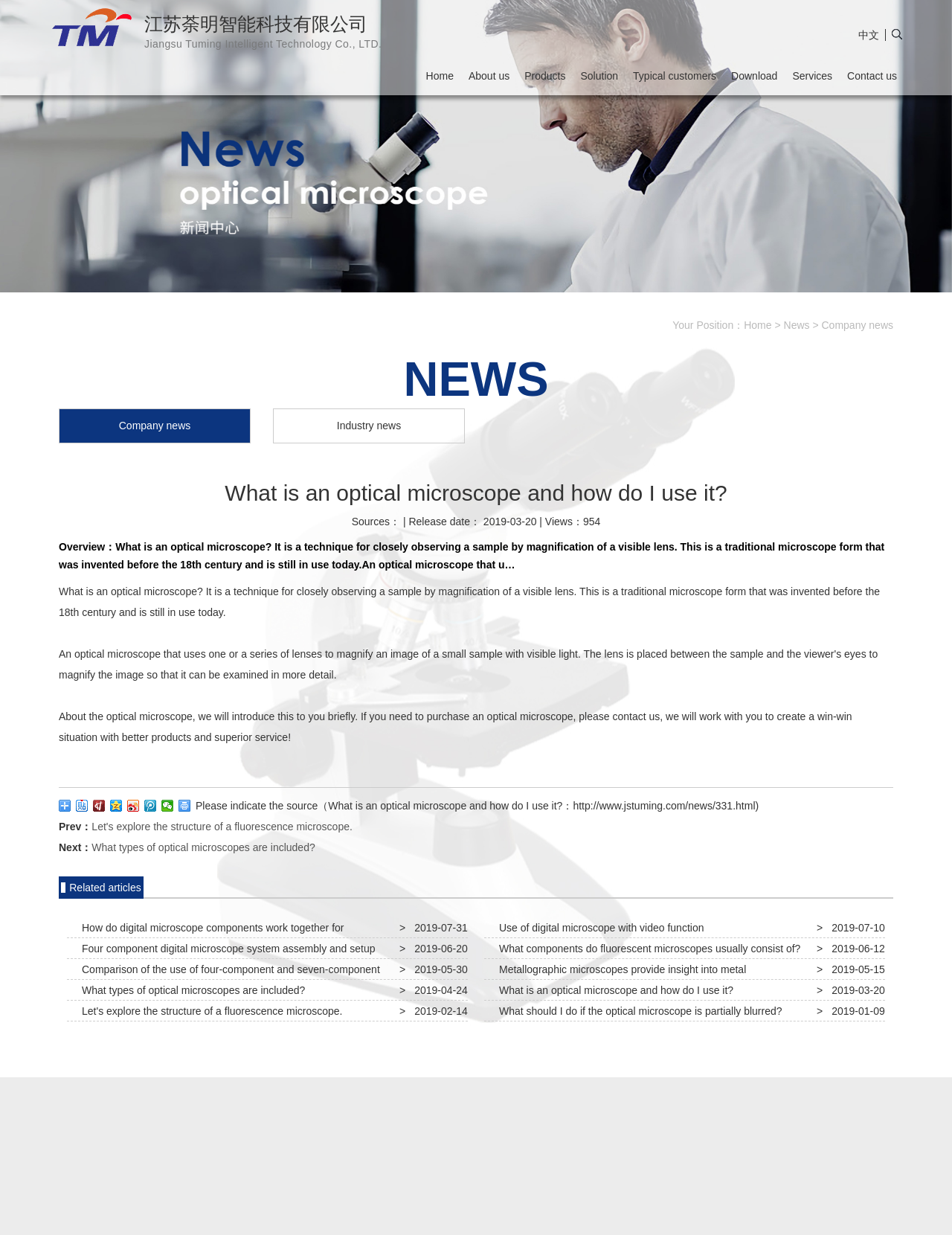Explain the webpage's design and content in an elaborate manner.

This webpage is about Jiangsu Tuming Intelligent Technology Co., LTD, a company that provides information on optical microscopes. At the top of the page, there is a banner image that spans the entire width of the page. Below the banner, there are several links to different sections of the website, including "Home", "About us", "Products", and "Contact us".

On the left side of the page, there is a navigation menu that shows the current location of the user, with links to "Home" and "News". Below the navigation menu, there are several links to different news articles, including "Company news" and "Industry news".

The main content of the page is an article titled "What is an optical microscope and how do I use it?", which provides an overview of optical microscopes, their history, and their uses. The article is divided into several sections, with headings and paragraphs of text. There are also several links to related articles and a section that shows the source of the article.

At the bottom of the page, there are several links to share the article on different social media platforms, as well as a link to print the article. There are also links to previous and next articles, as well as a section that shows related articles with their publication dates.

Overall, the webpage is well-organized and easy to navigate, with a clear structure and relevant information about optical microscopes.